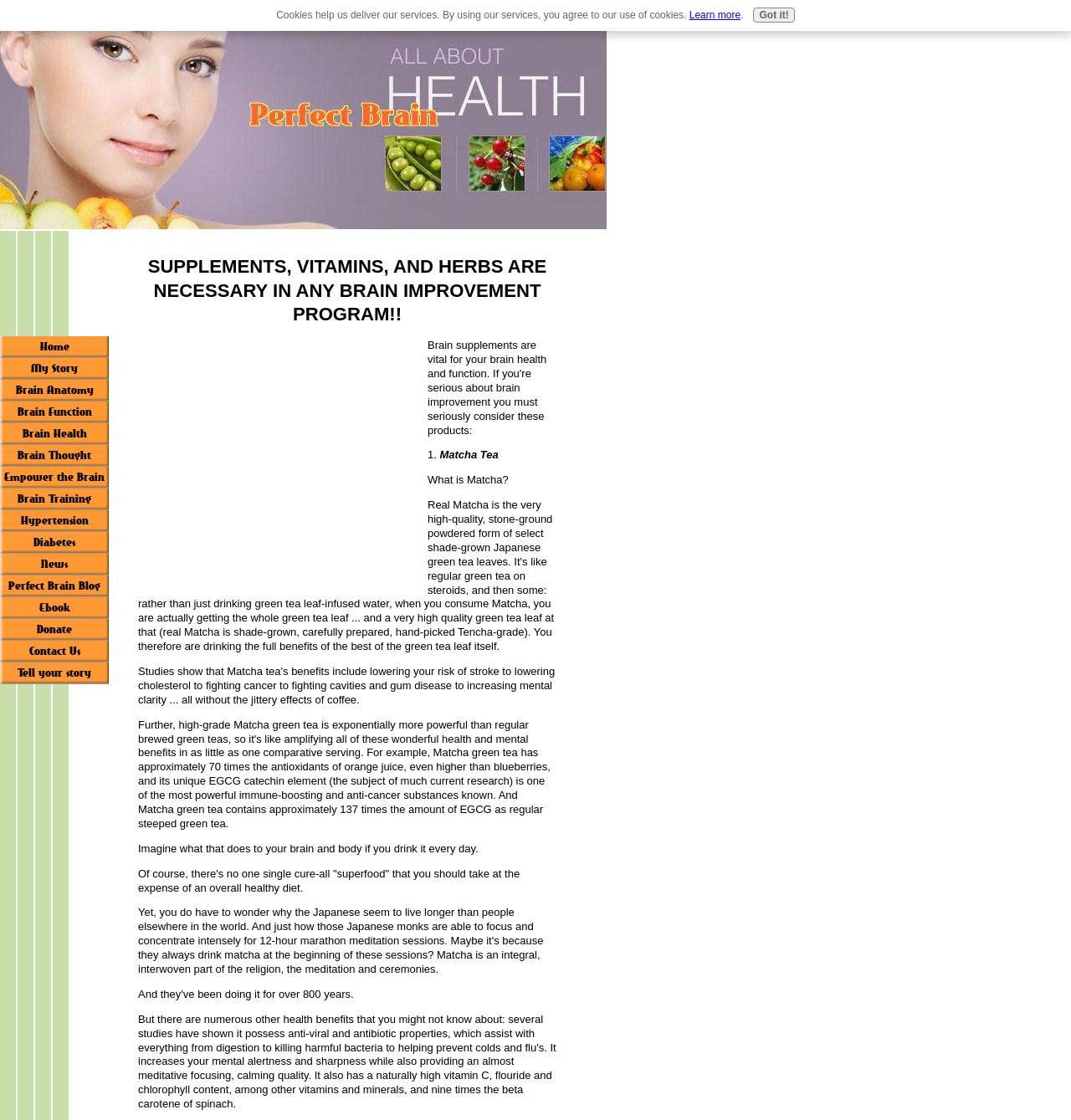Identify the bounding box coordinates for the UI element described by the following text: "aria-label="Advertisement" name="aswift_0" title="Advertisement"". Provide the coordinates as four float numbers between 0 and 1, in the format [left, top, right, bottom].

[0.003, 0.221, 0.097, 0.288]